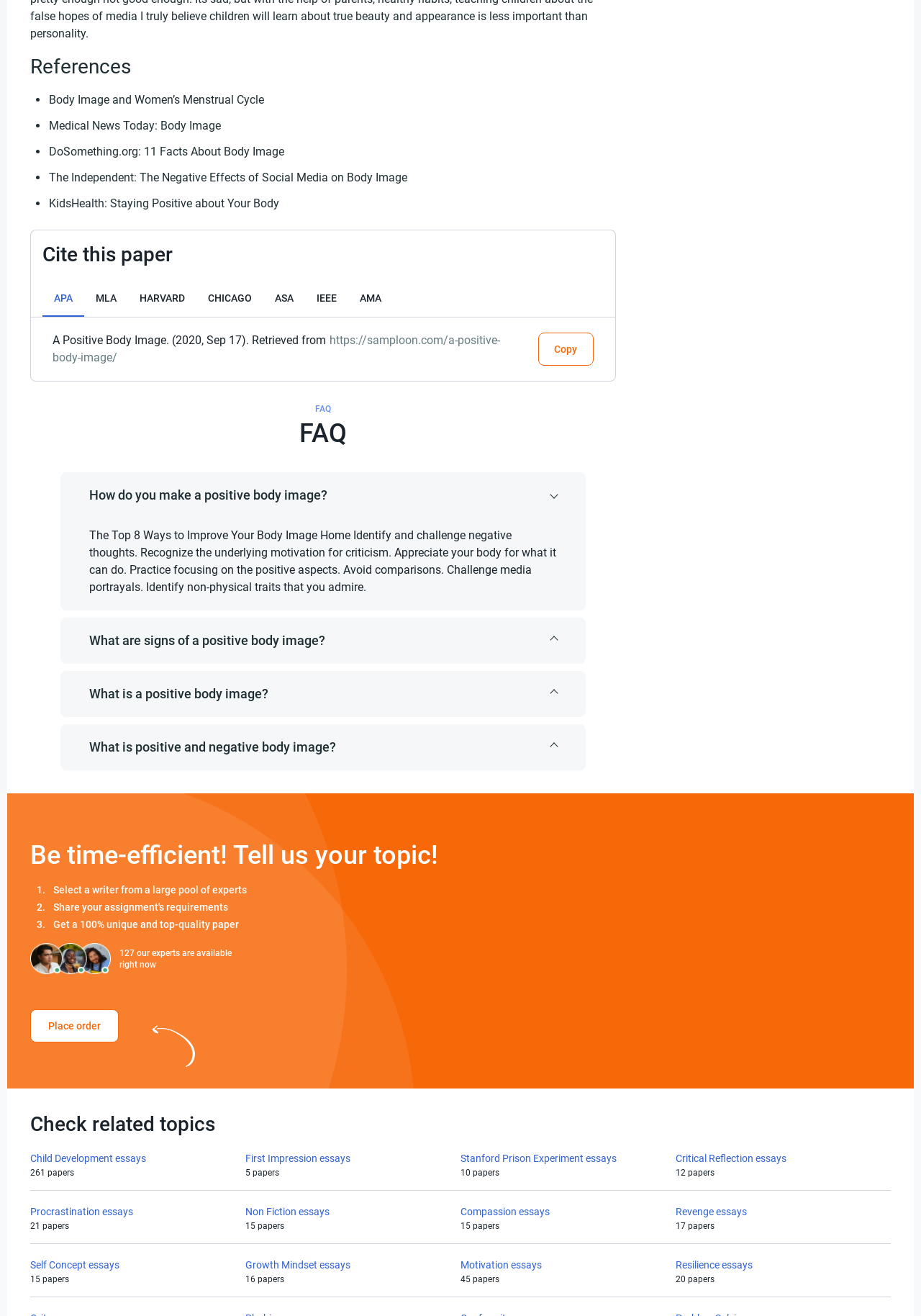What is the purpose of the FAQ section?
Using the image, provide a detailed and thorough answer to the question.

I found the FAQ section by looking at the section with the 'FAQ' heading. The section contains several questions and answers, which suggests that its purpose is to provide answers to common questions that users may have.